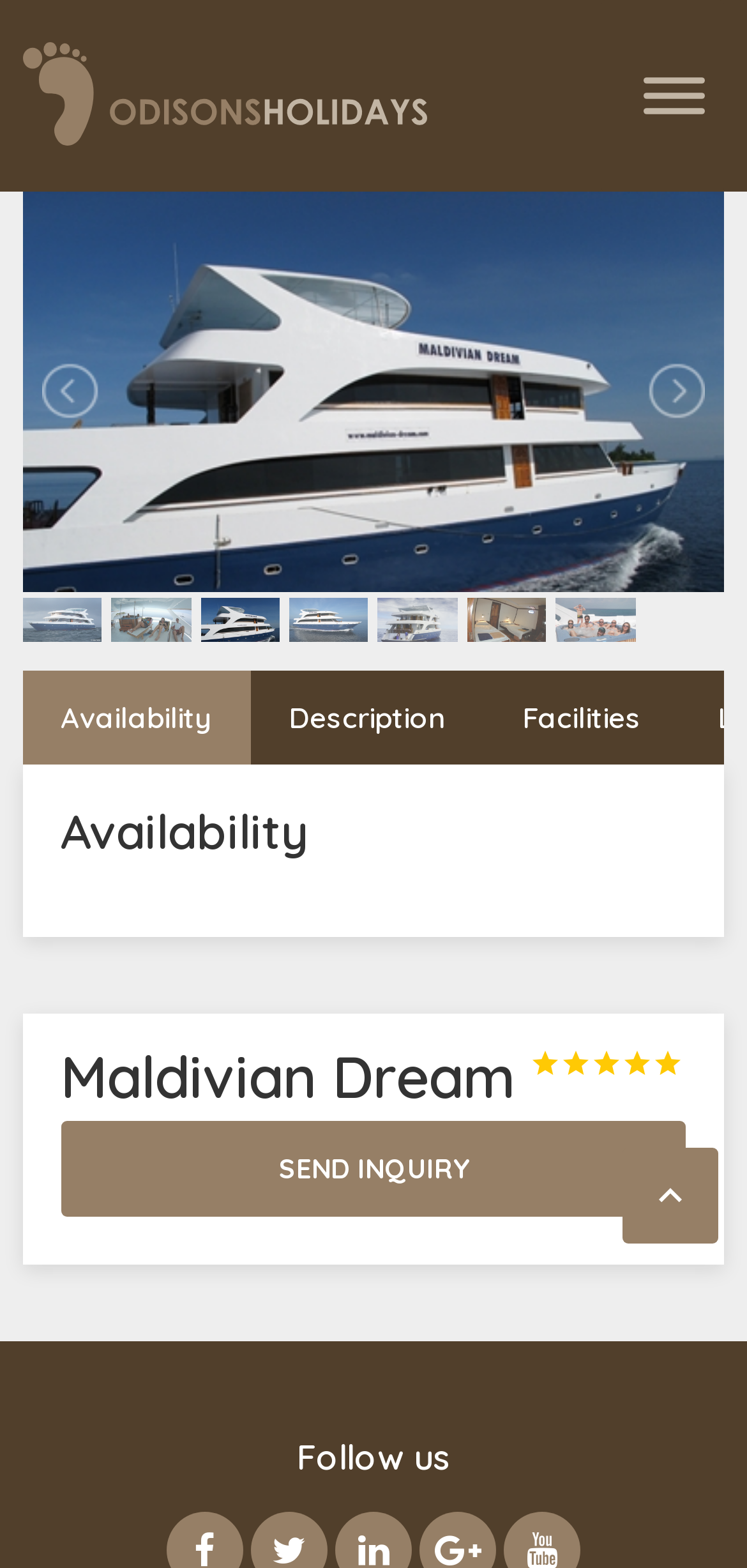Please identify the webpage's heading and generate its text content.

Maldivian Dream 




